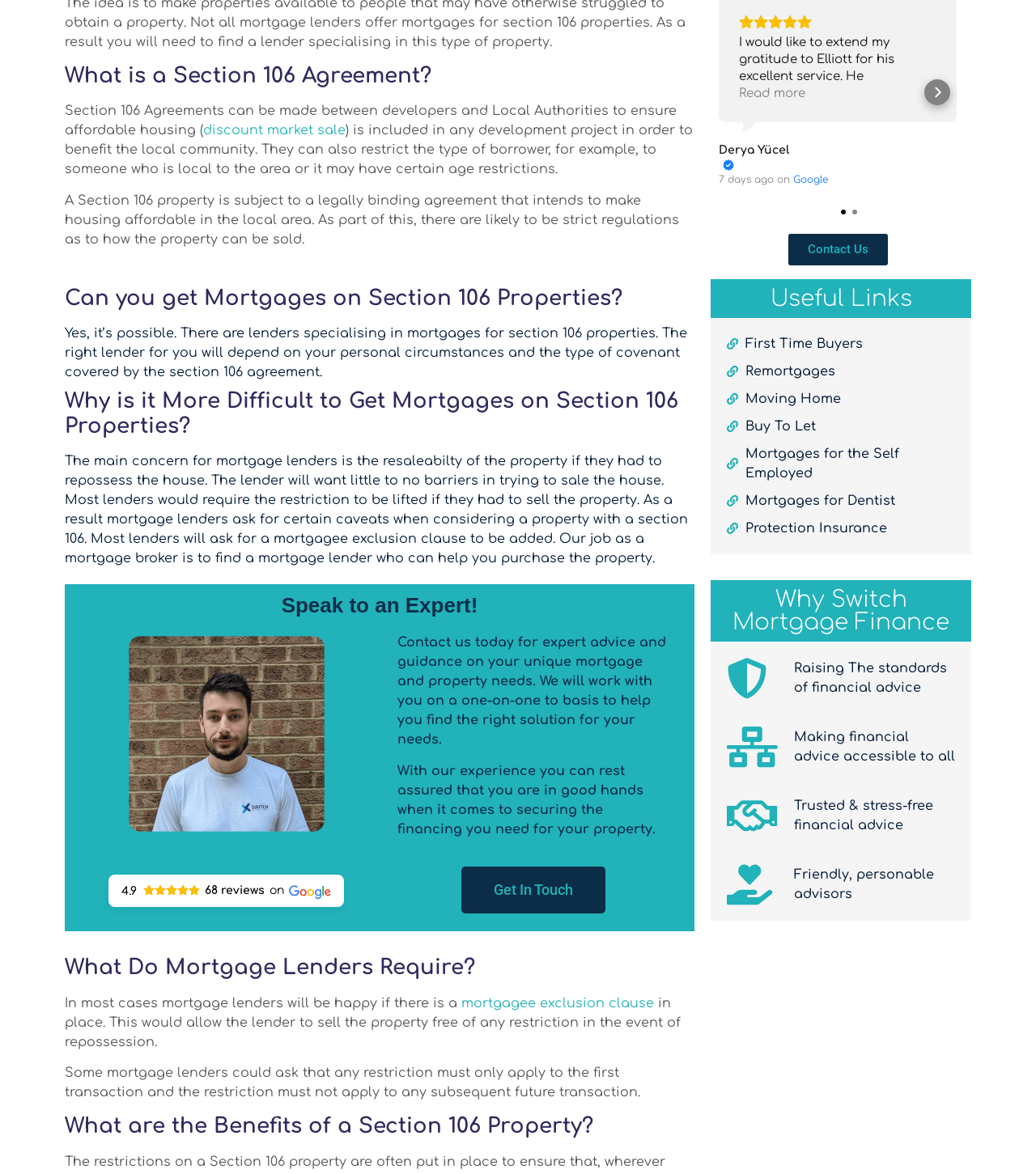Examine the image carefully and respond to the question with a detailed answer: 
What is the purpose of a mortgagee exclusion clause?

According to the text, a mortgagee exclusion clause is required by some mortgage lenders, which would allow them to sell the property free of any restrictions in the event of repossession.